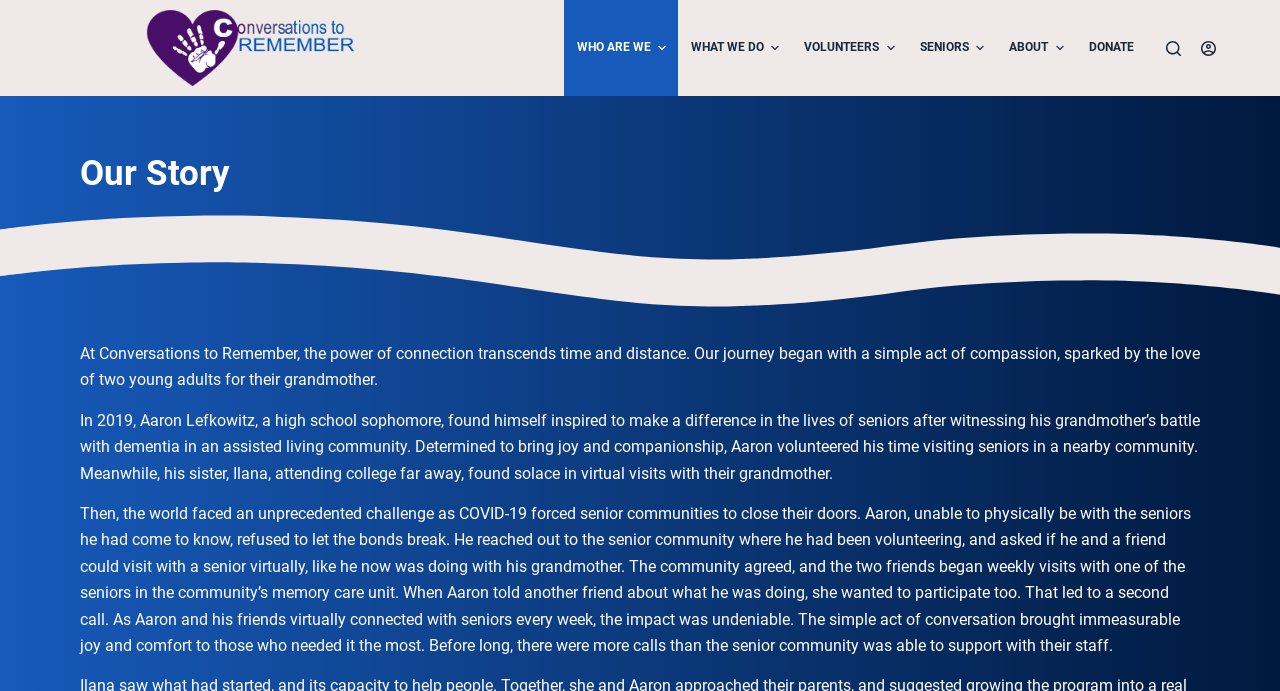Using floating point numbers between 0 and 1, provide the bounding box coordinates in the format (top-left x, top-left y, bottom-right x, bottom-right y). Locate the UI element described here: Seniors

[0.709, 0.0, 0.779, 0.139]